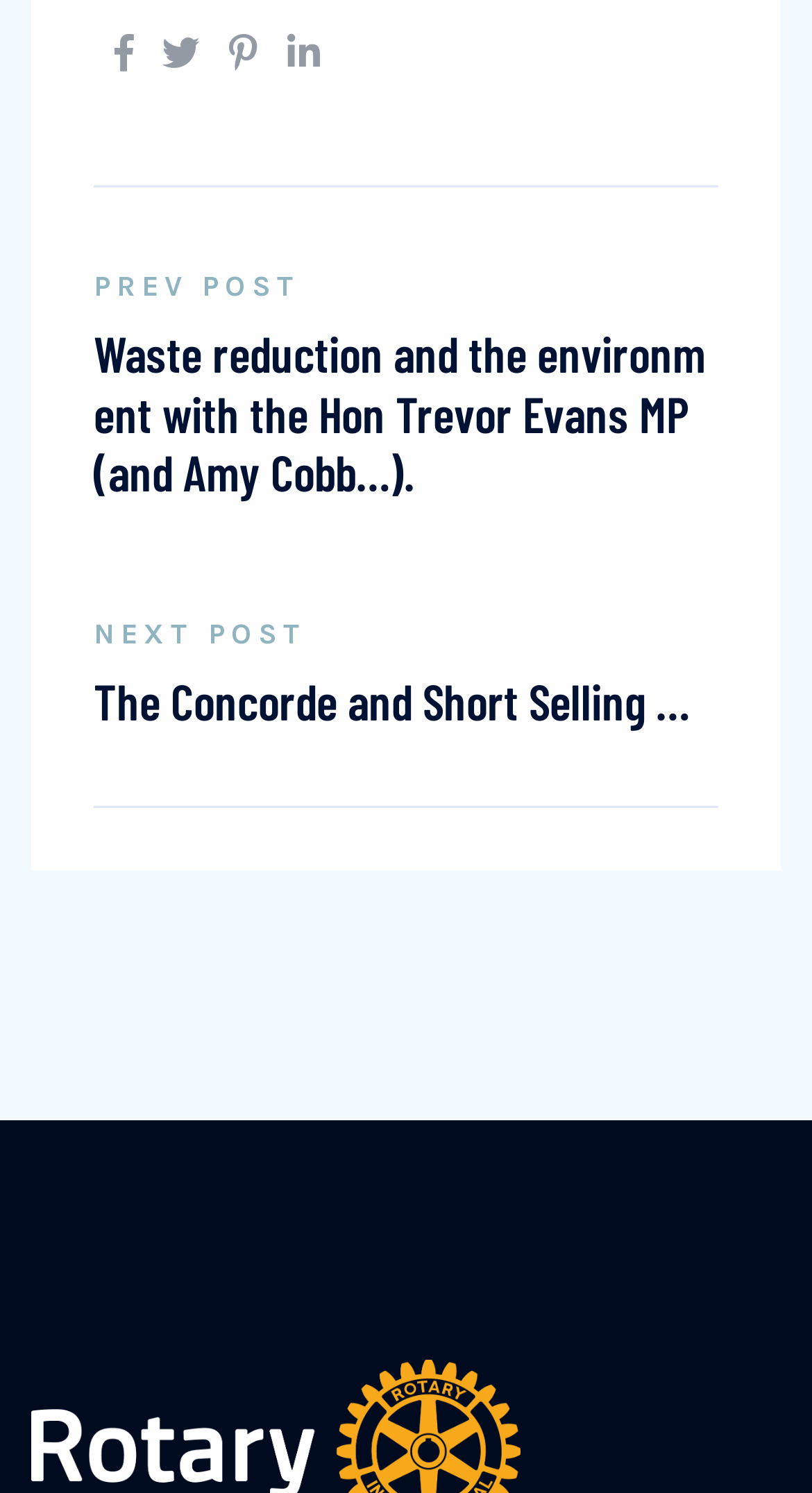What is the title of the first post?
Look at the webpage screenshot and answer the question with a detailed explanation.

The first post on the page has a heading that reads 'Waste reduction and the environment with the Hon Trevor Evans MP (and Amy Cobb…).' which suggests that the post is about waste reduction and the environment, featuring the Hon Trevor Evans MP and Amy Cobb.